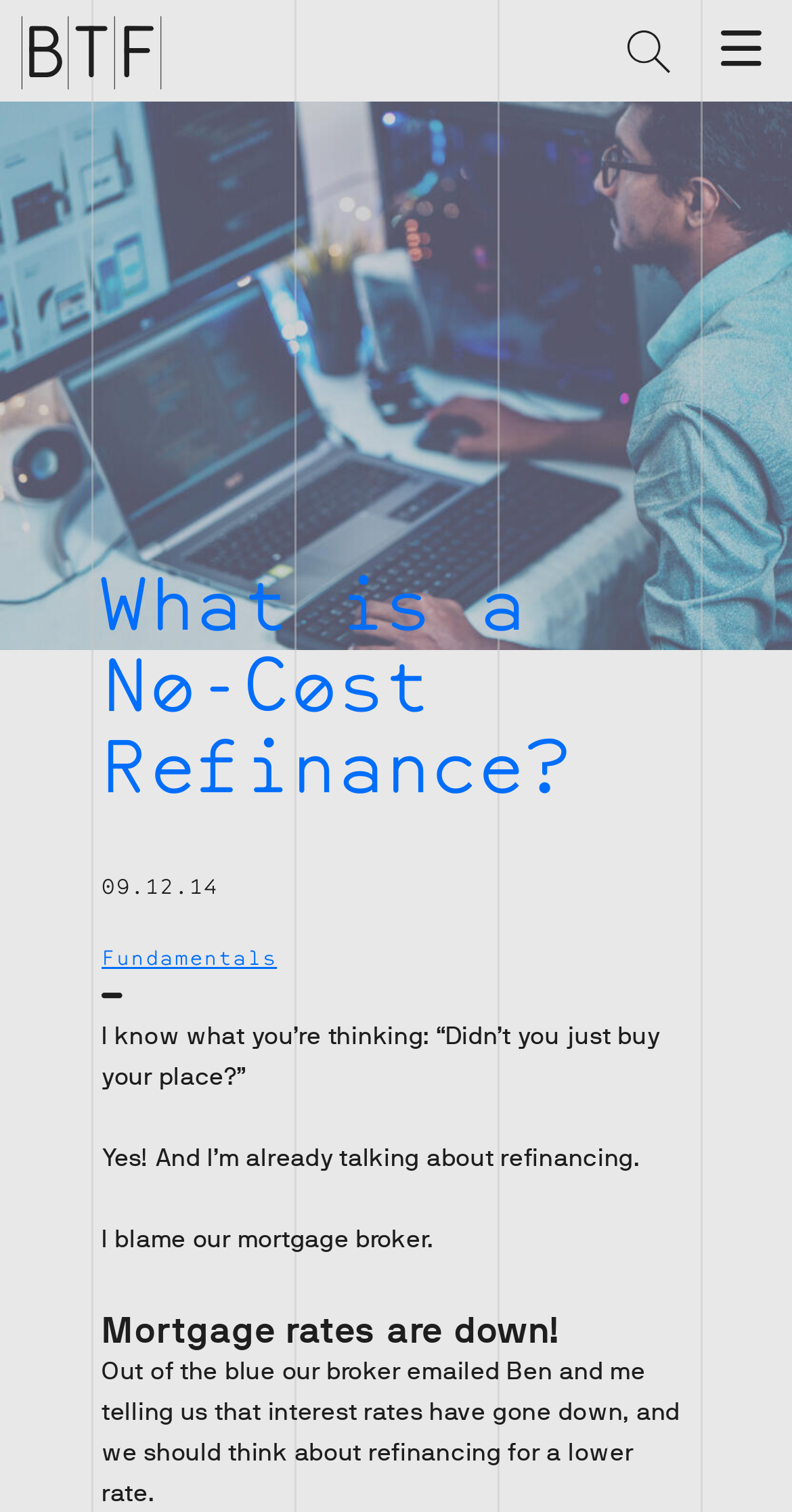Why is the author considering refinancing?
Your answer should be a single word or phrase derived from the screenshot.

Mortgage rates are down